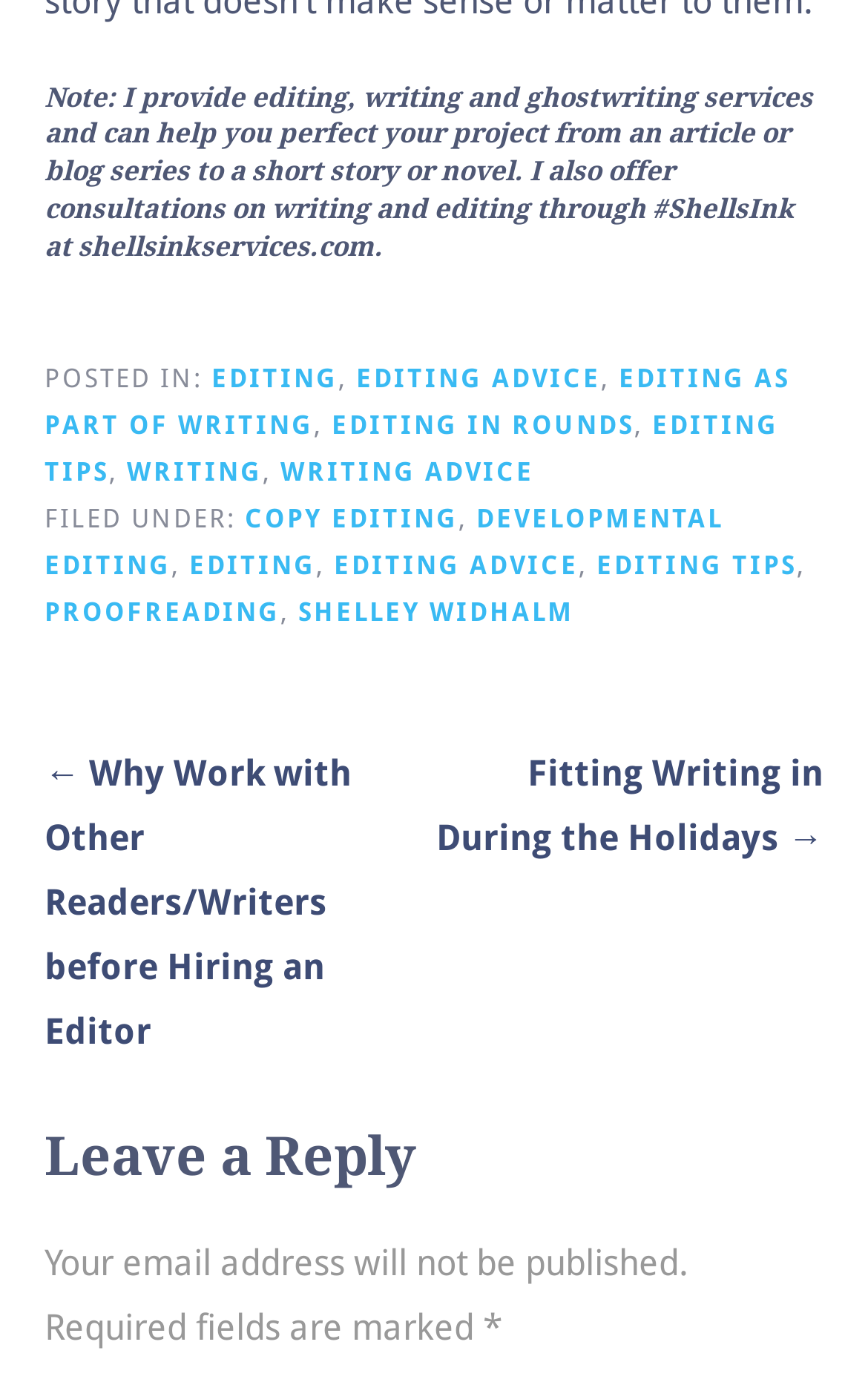Please respond to the question using a single word or phrase:
What is the purpose of the section at the bottom of the webpage?

Leave a Reply